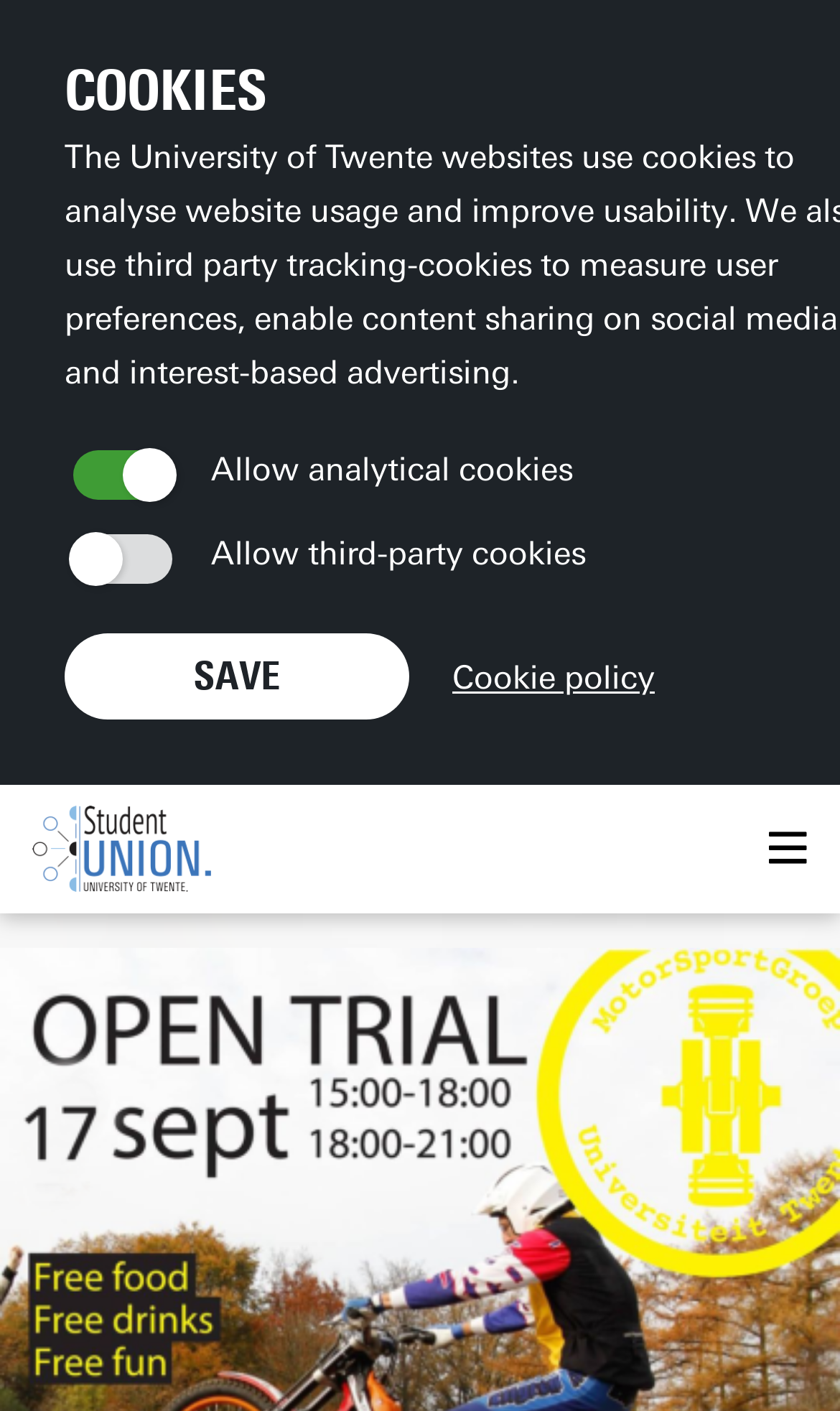What is the text above the checkbox?
From the image, respond with a single word or phrase.

COOKIES